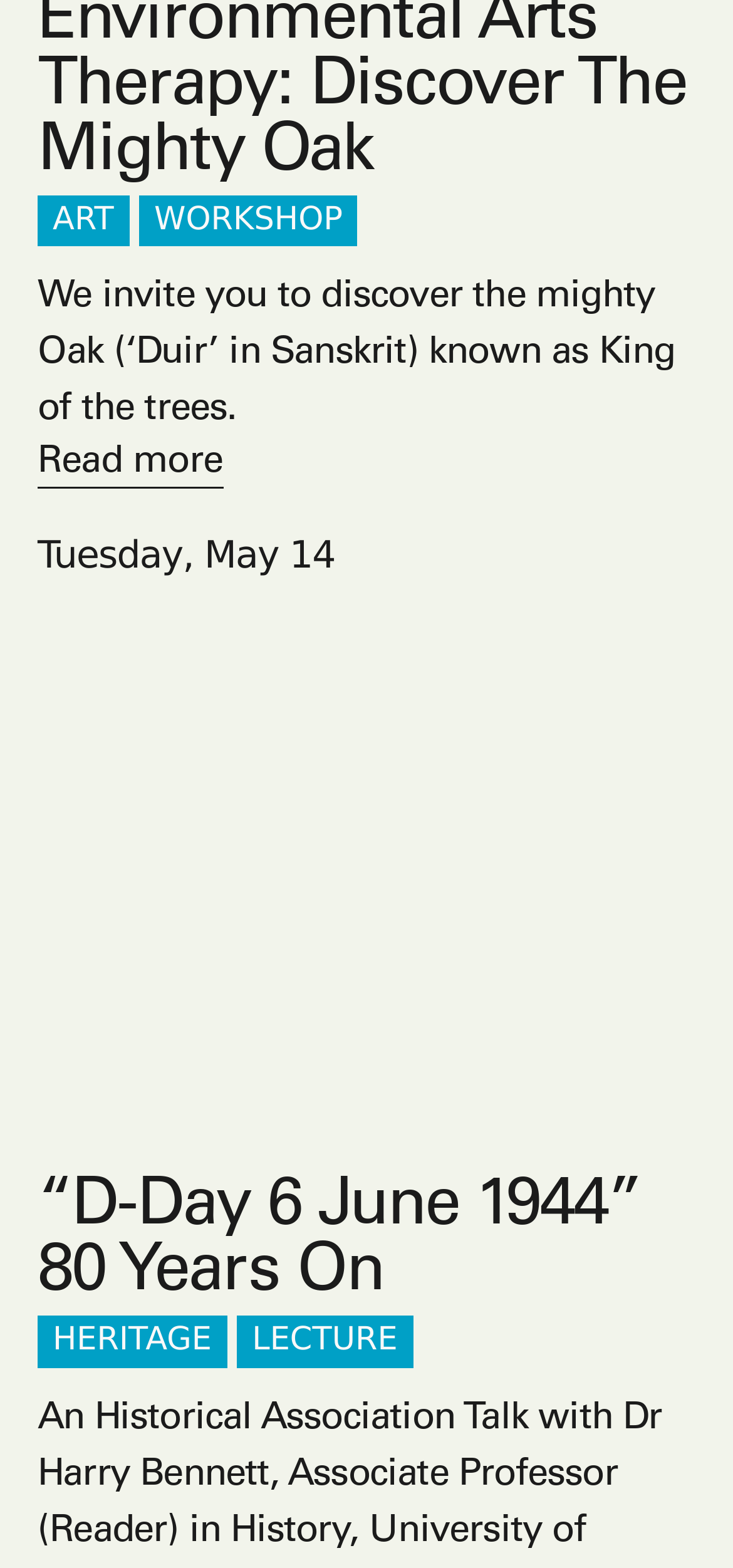How many images are present on the webpage?
Answer the question with a single word or phrase, referring to the image.

1